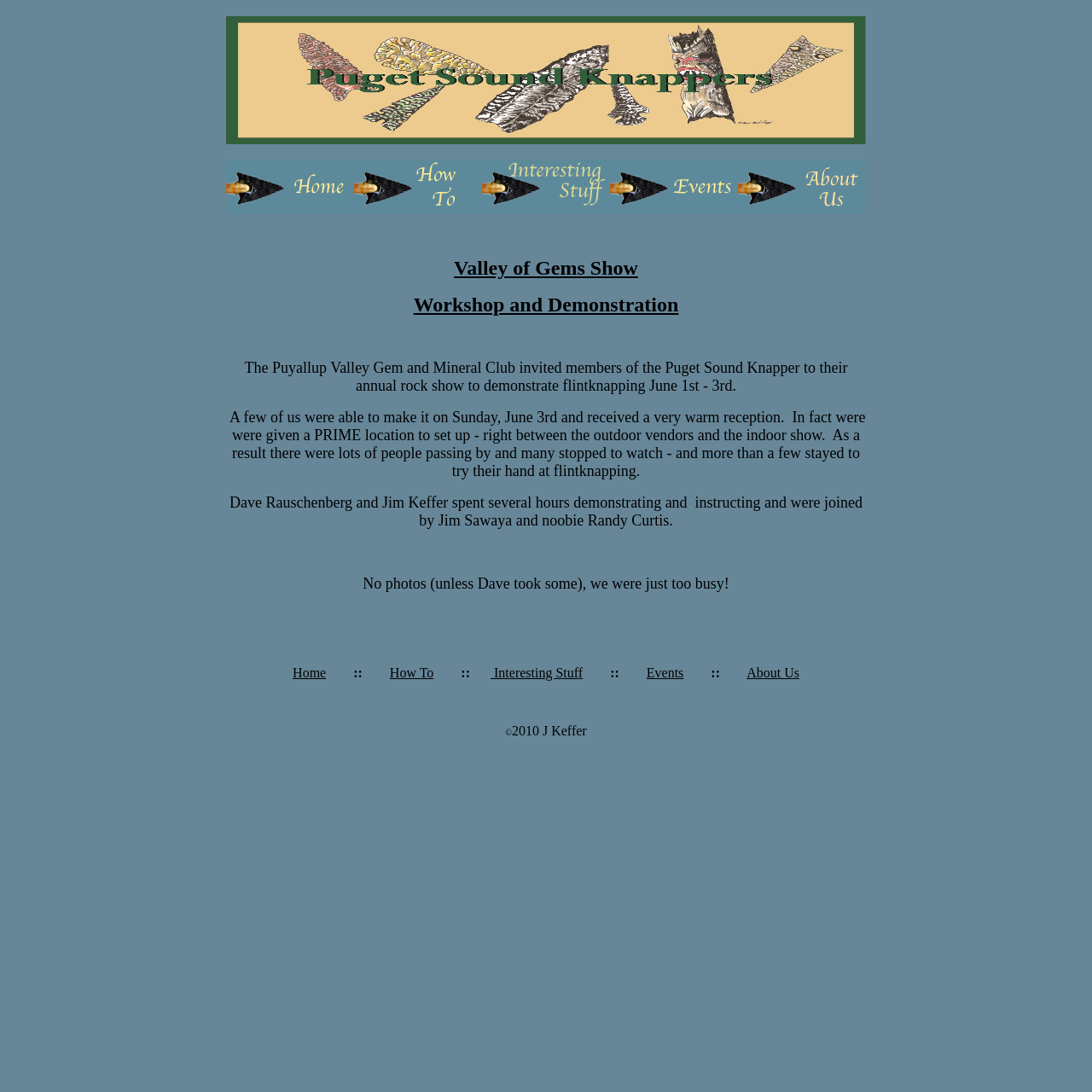Based on what you see in the screenshot, provide a thorough answer to this question: What is the copyright year mentioned at the bottom of the page?

I found this answer by looking at the text content of the webpage, specifically the LayoutTableCell element with the text '©2010 J Keffer'. This text appears to be a copyright notice, and the year mentioned is 2010.